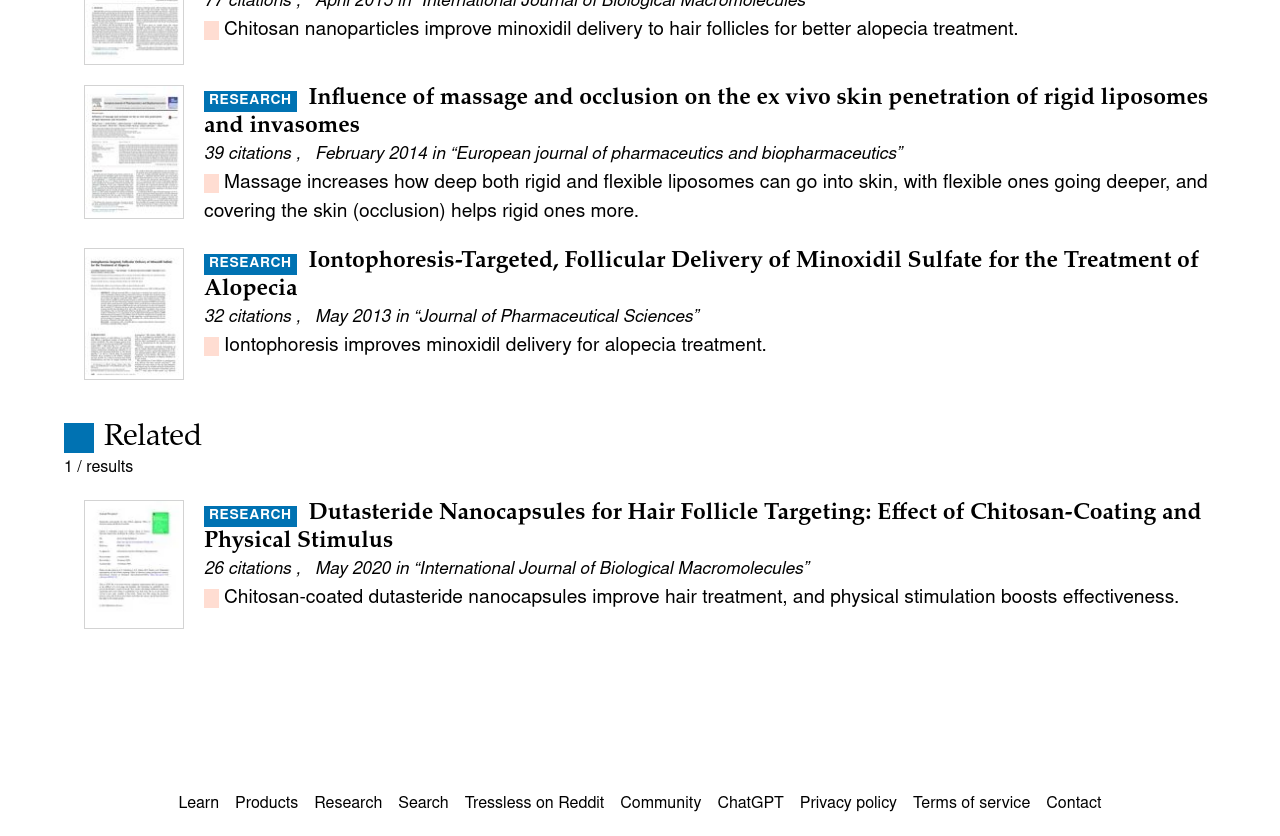What is the topic of the research article with 39 citations?
Kindly offer a comprehensive and detailed response to the question.

I found the article with 39 citations by looking at the StaticText element with the text '39 citations'. The article is titled 'Influence of massage and occlusion on the ex vivo skin penetration of rigid liposomes and invasomes'.